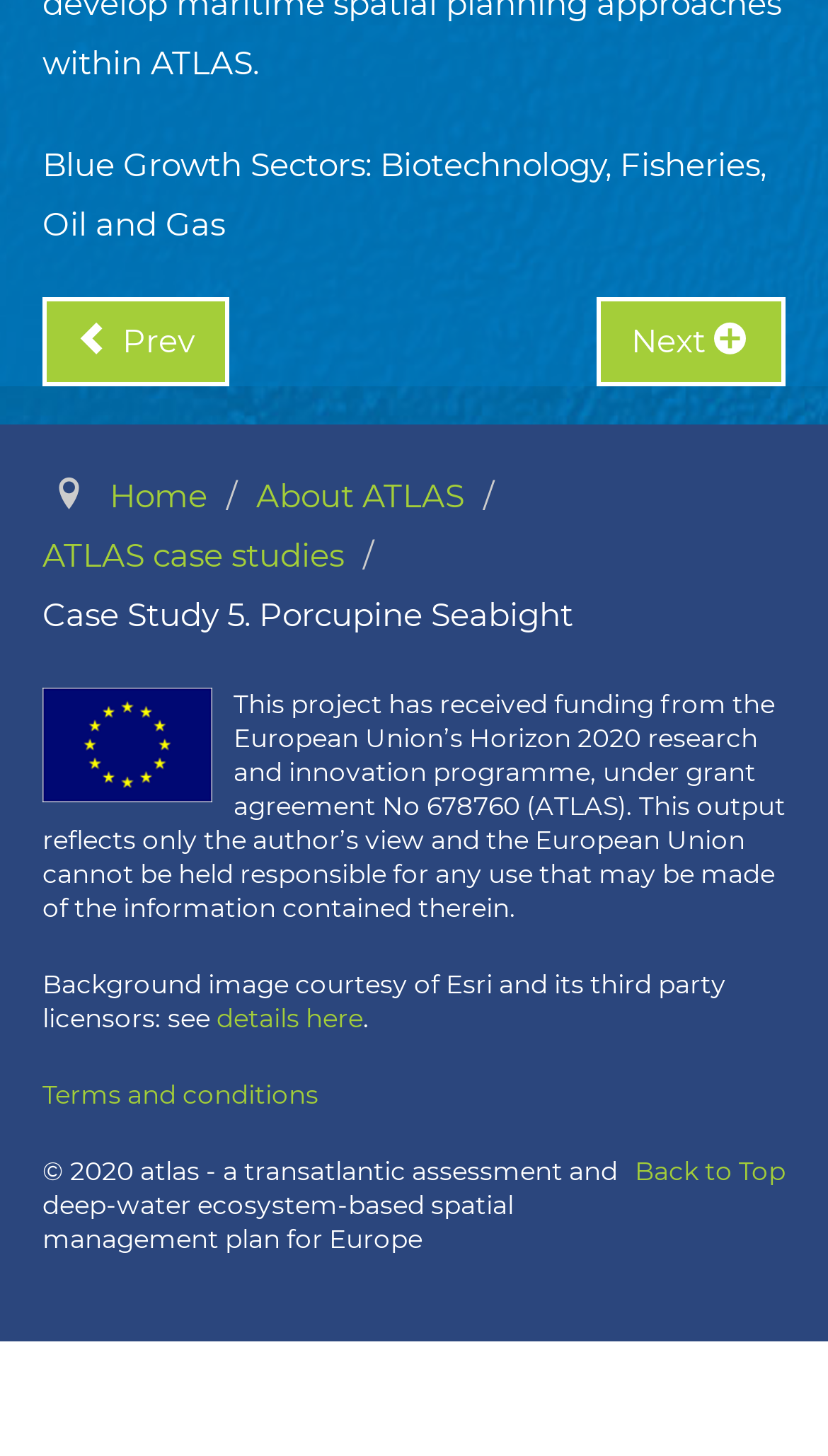Give a one-word or short phrase answer to the question: 
What is the source of the background image?

Esri and its third party licensors